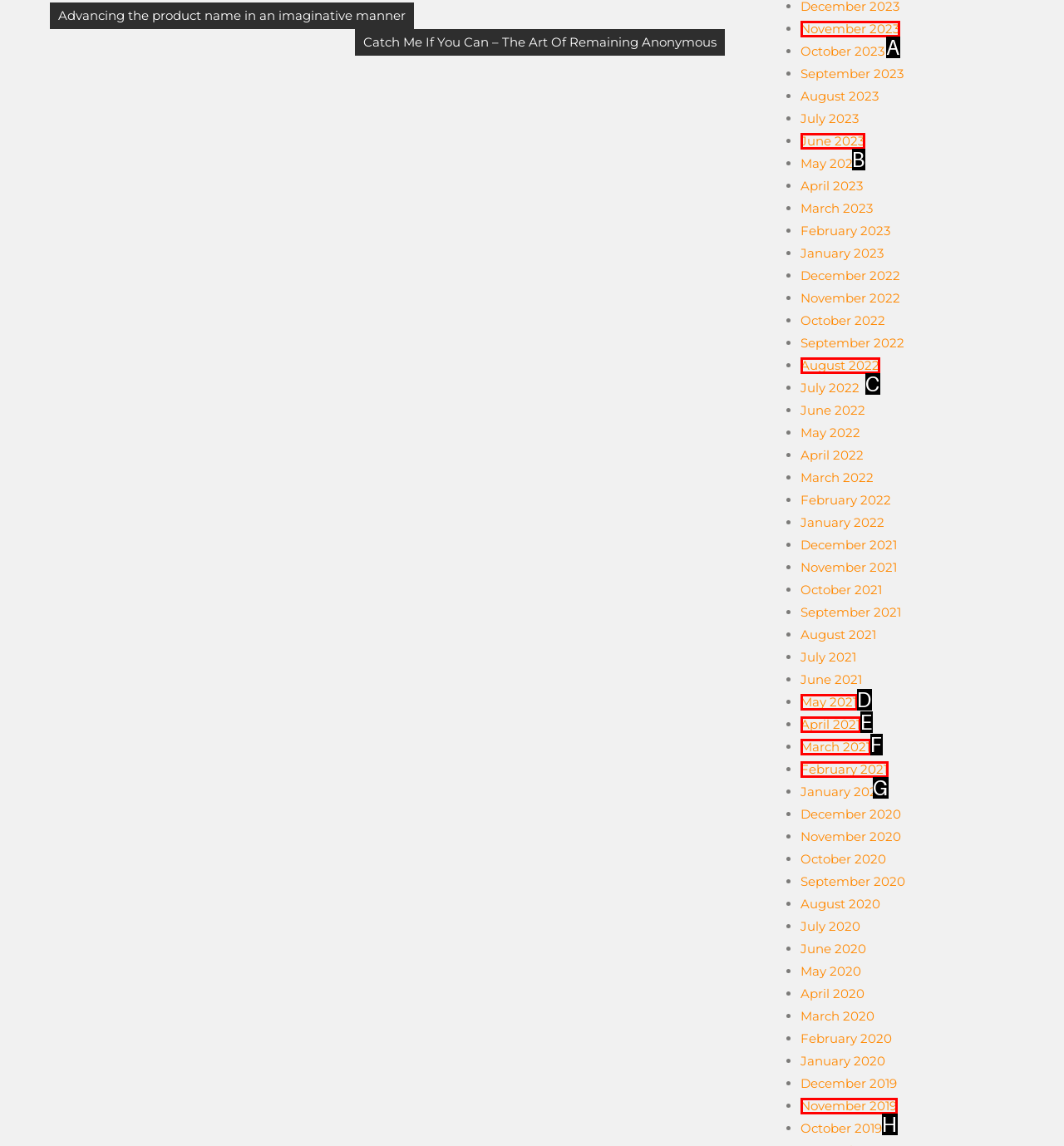From the provided options, pick the HTML element that matches the description: The Top 10 Relationship Tips. Respond with the letter corresponding to your choice.

None